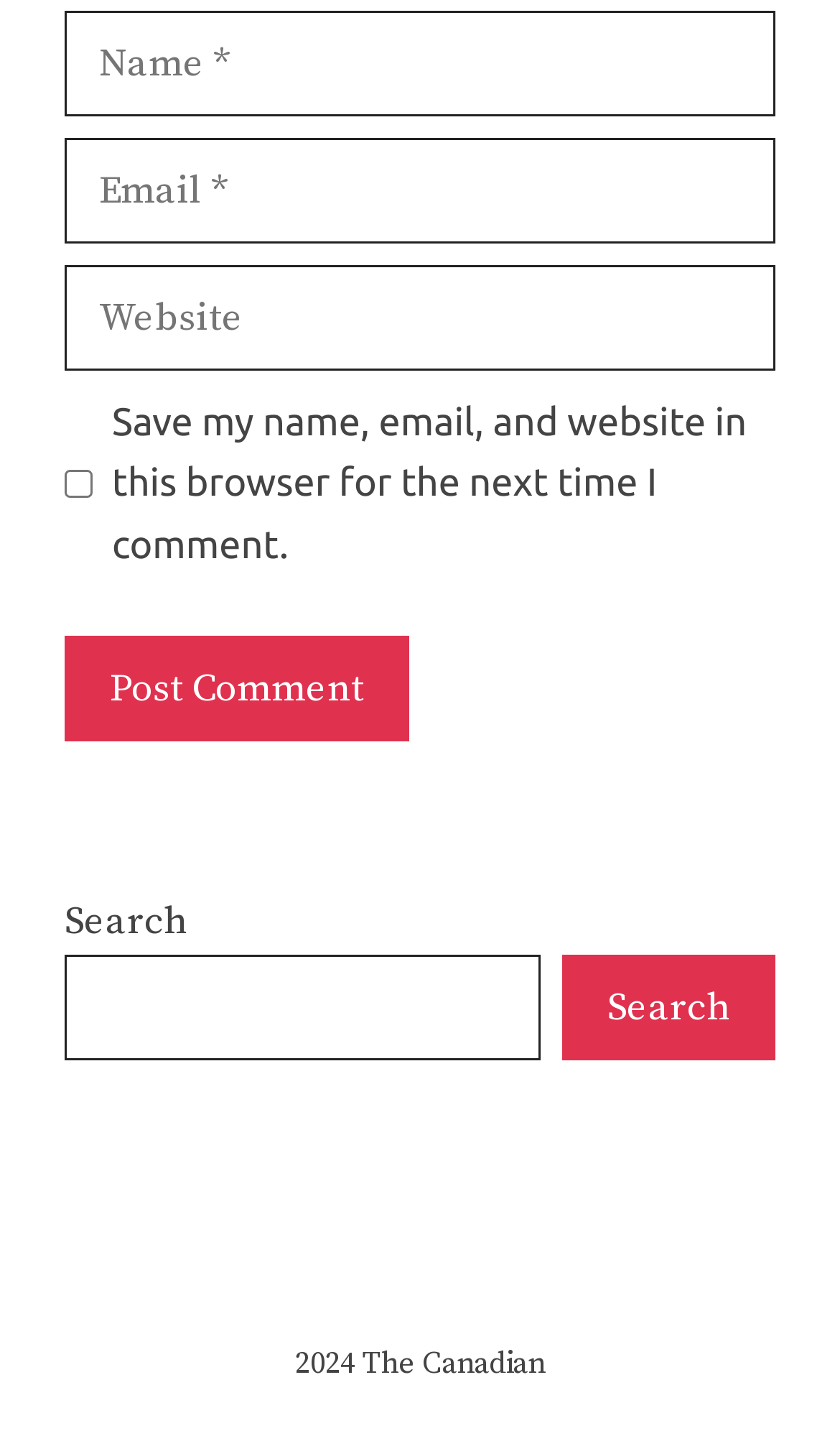Given the content of the image, can you provide a detailed answer to the question?
What is the search function for?

The search function is located at the bottom of the page and consists of a search box and a 'Search' button. This suggests that its purpose is to allow users to search for specific content within the website.